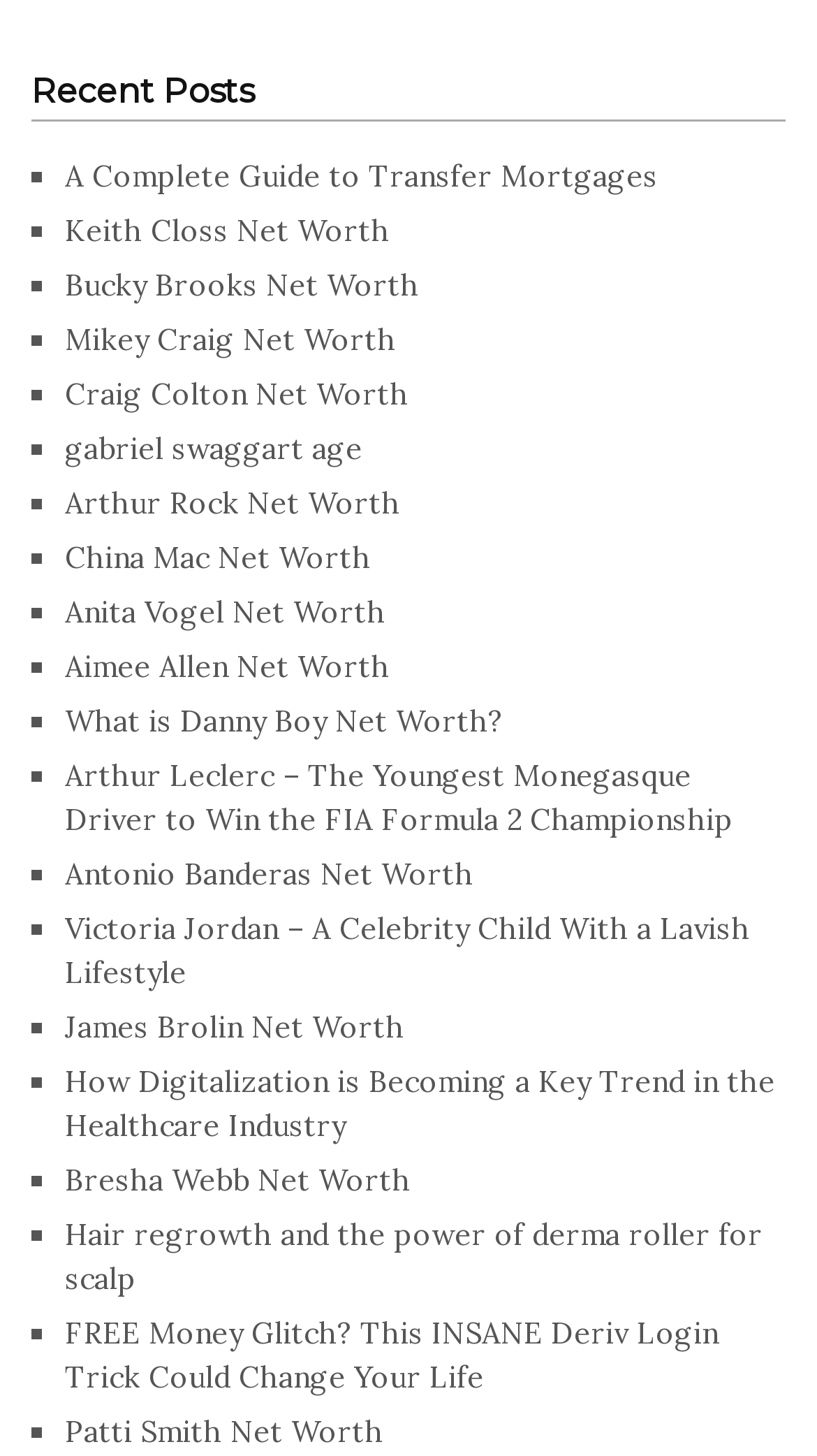Determine the bounding box coordinates of the region I should click to achieve the following instruction: "Learn about 'Antonio Banderas Net Worth'". Ensure the bounding box coordinates are four float numbers between 0 and 1, i.e., [left, top, right, bottom].

[0.079, 0.587, 0.579, 0.613]